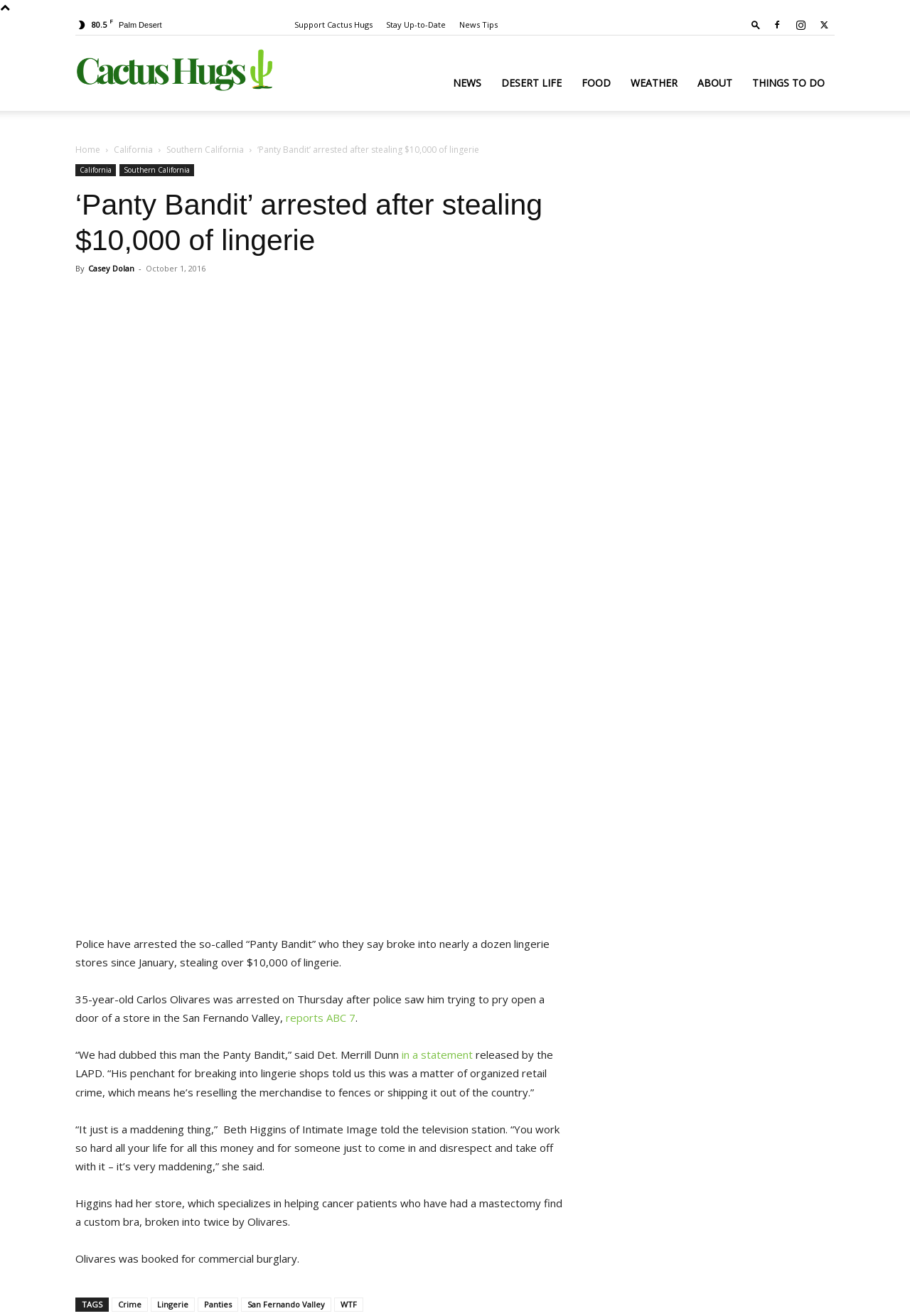Answer the question with a single word or phrase: 
What is the name of the arrested person?

Carlos Olivares